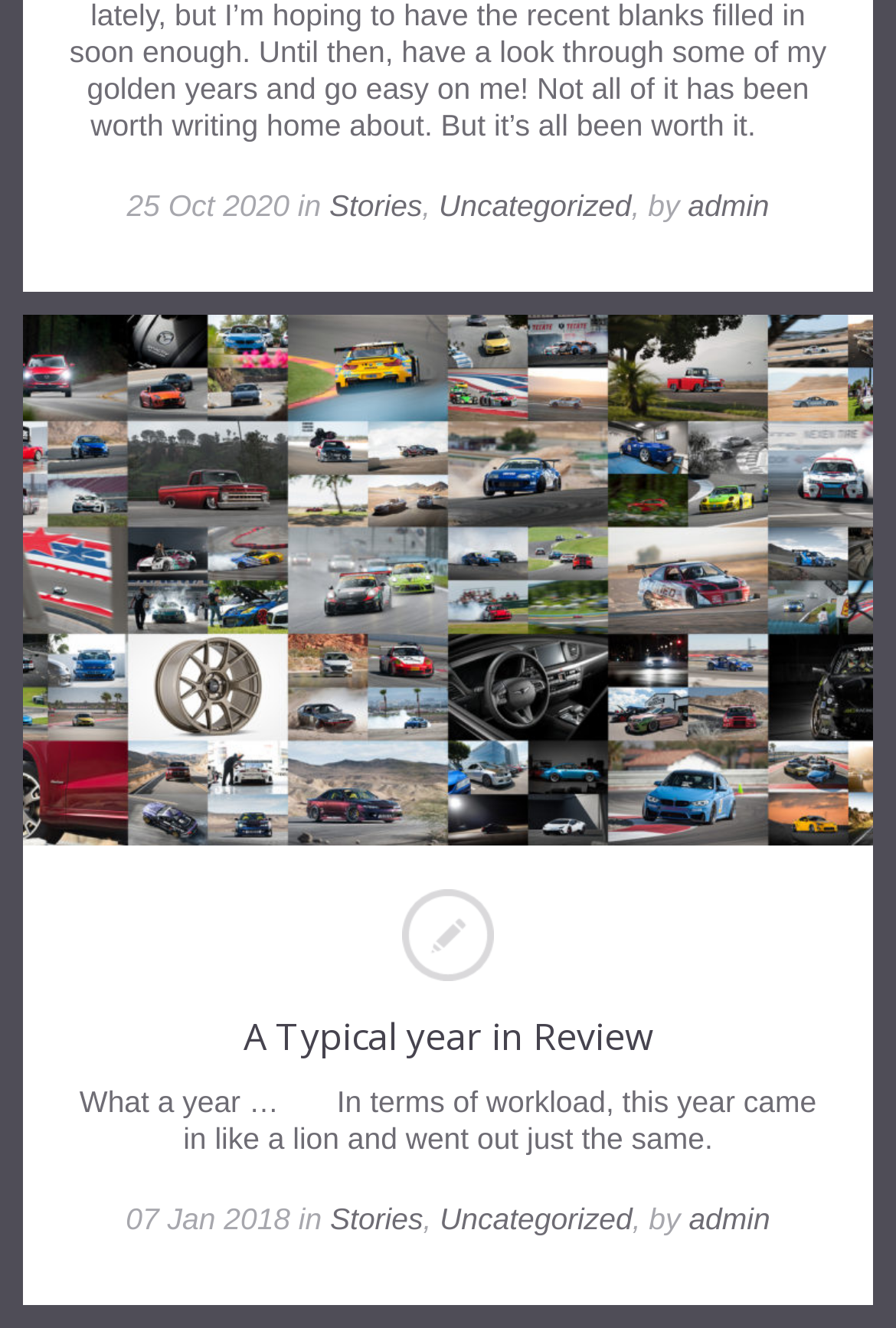Predict the bounding box coordinates of the area that should be clicked to accomplish the following instruction: "click on the 'Stories' link". The bounding box coordinates should consist of four float numbers between 0 and 1, i.e., [left, top, right, bottom].

[0.367, 0.141, 0.471, 0.167]